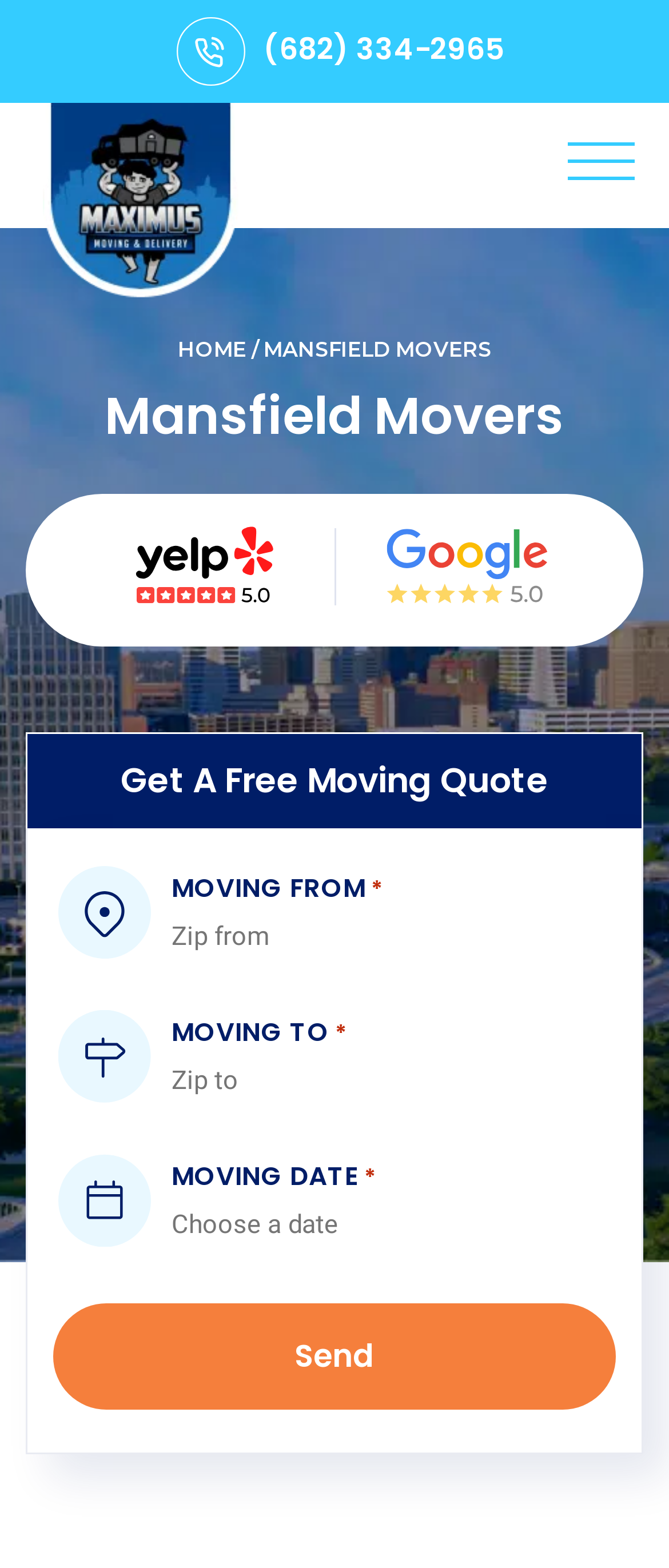Please locate the bounding box coordinates of the element that needs to be clicked to achieve the following instruction: "Click the logo". The coordinates should be four float numbers between 0 and 1, i.e., [left, top, right, bottom].

[0.064, 0.117, 0.356, 0.136]